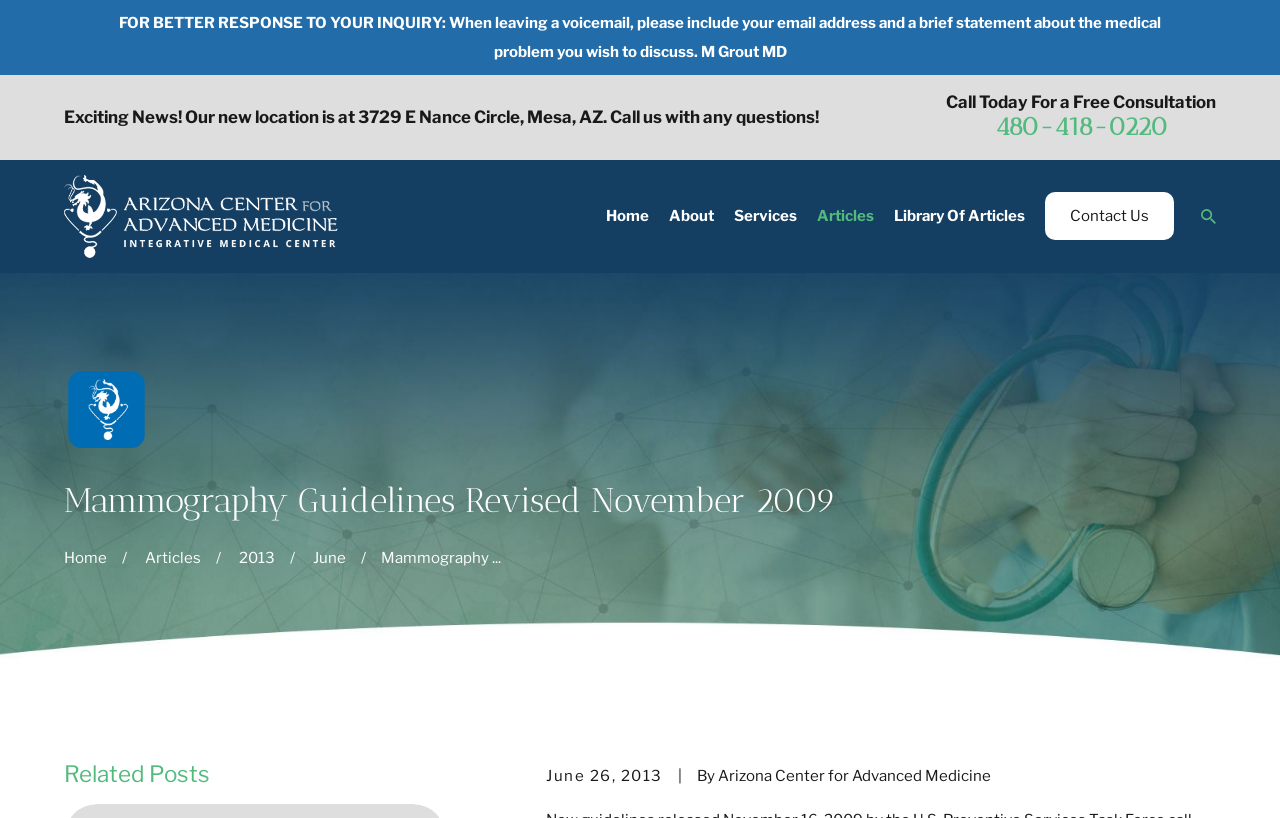Identify the bounding box coordinates for the UI element described by the following text: "Library Of Articles". Provide the coordinates as four float numbers between 0 and 1, in the format [left, top, right, bottom].

[0.698, 0.229, 0.801, 0.3]